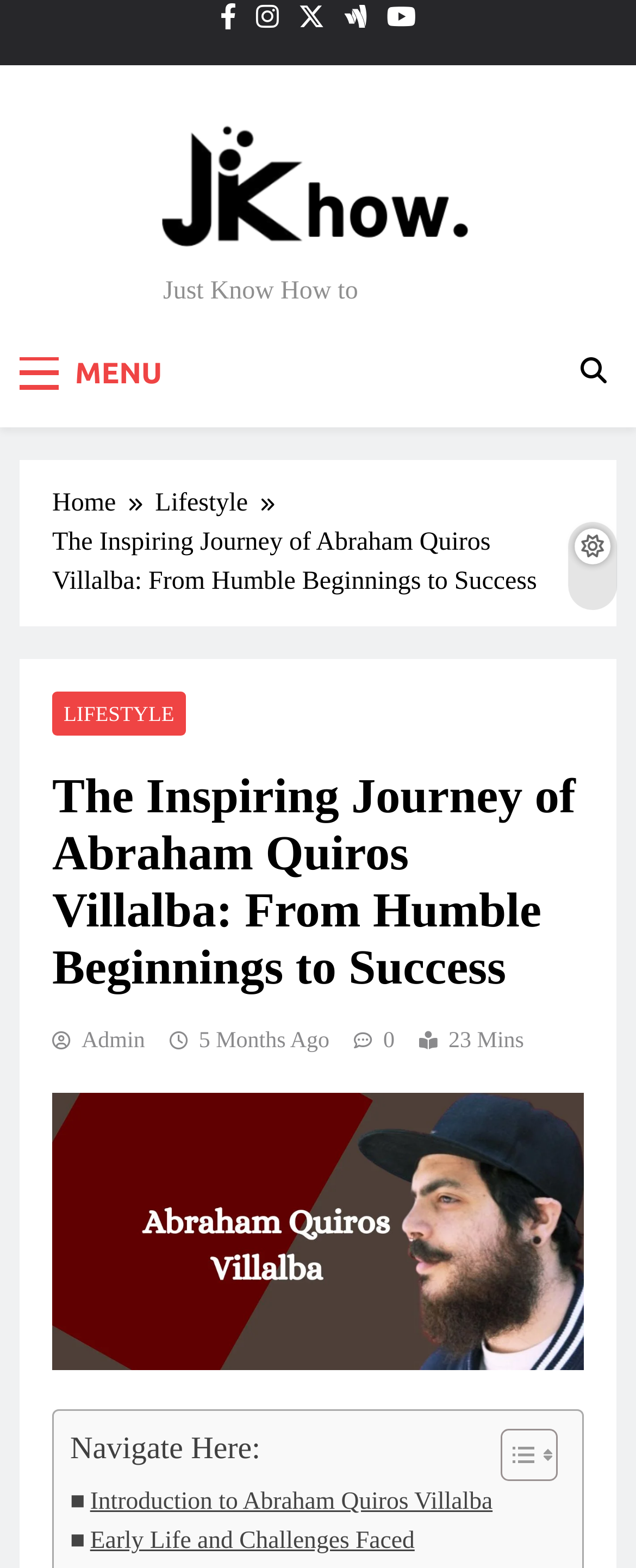Answer the question in one word or a short phrase:
What is the name of the person in the image?

Abraham Quiros Villalba